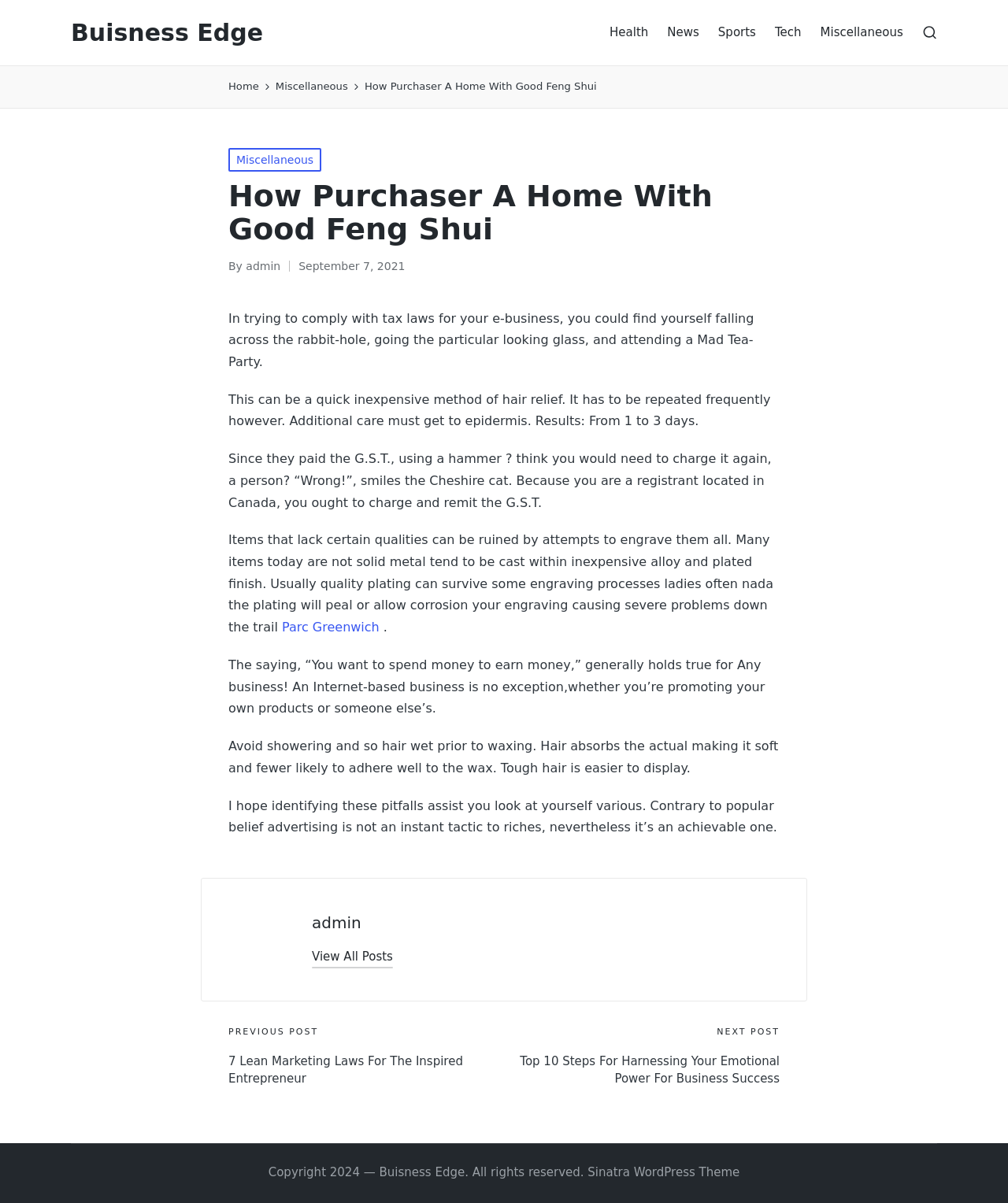What is the category of the current post?
Please answer the question as detailed as possible based on the image.

I determined the category of the current post by looking at the breadcrumbs navigation section, which shows the path 'Home > Miscellaneous > How Purchaser A Home With Good Feng Shui'. Therefore, the category of the current post is 'Miscellaneous'.